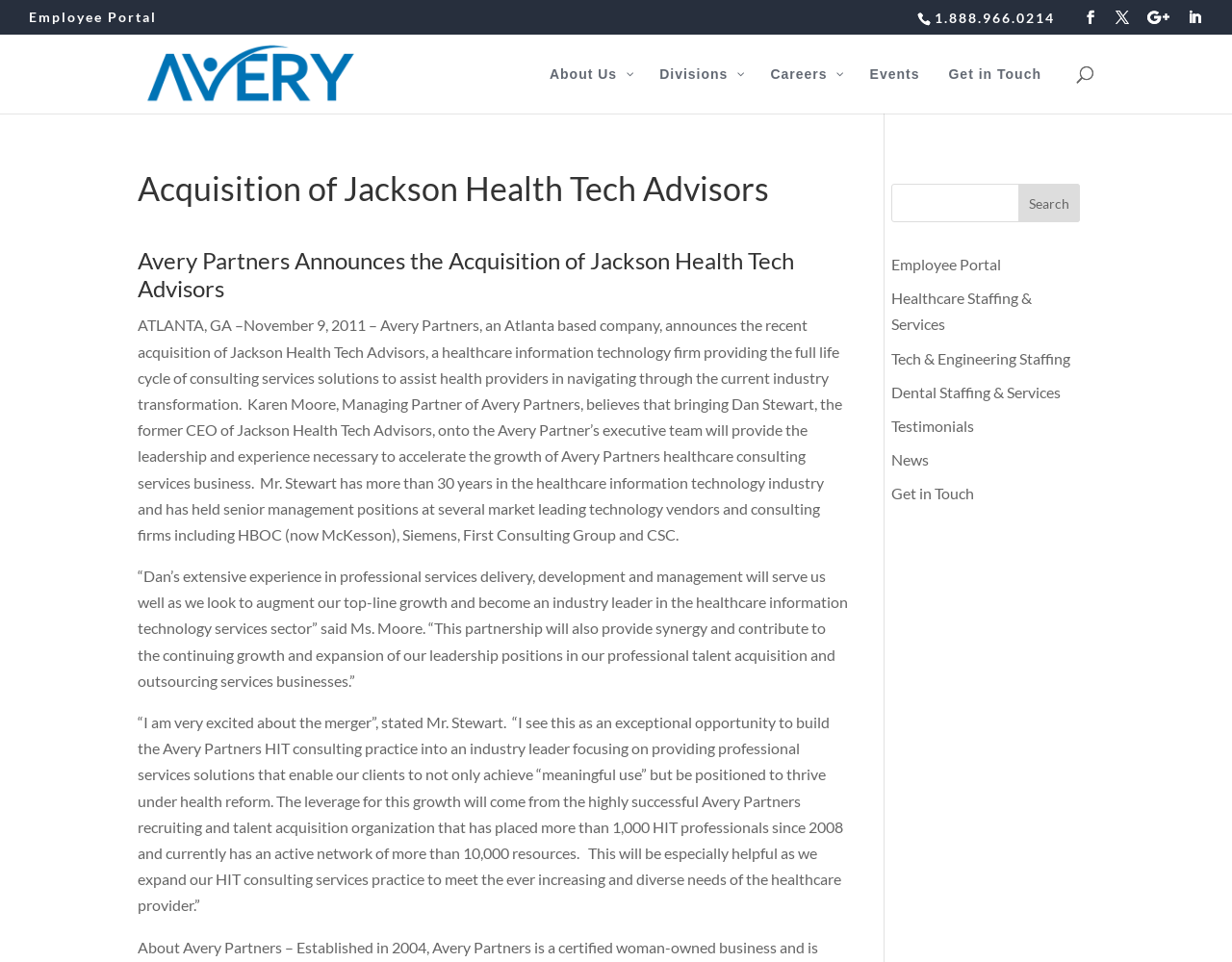Answer the question with a brief word or phrase:
What is the phone number on the webpage?

1.888.966.0214